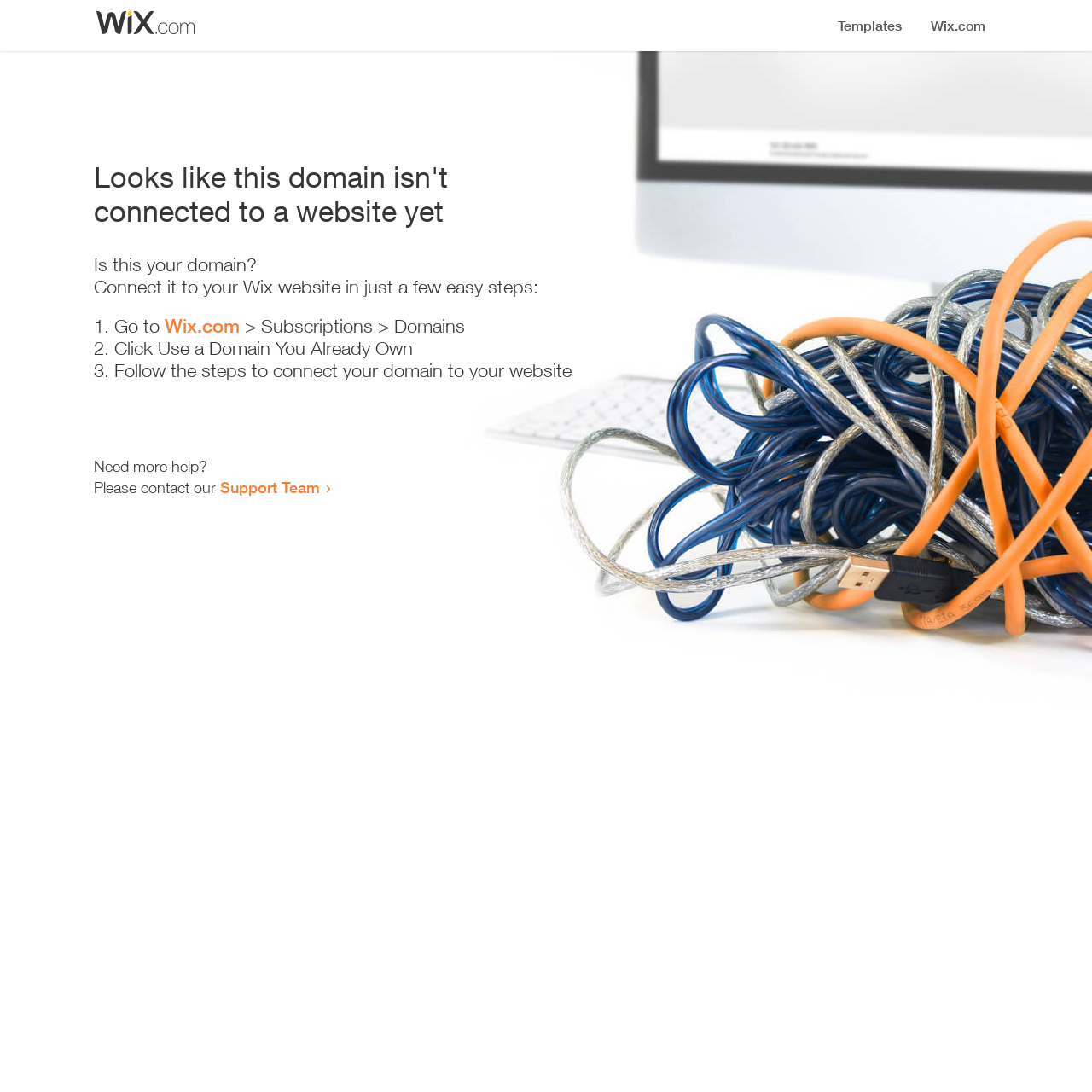What should I do if I need more help?
Based on the screenshot, answer the question with a single word or phrase.

Contact Support Team